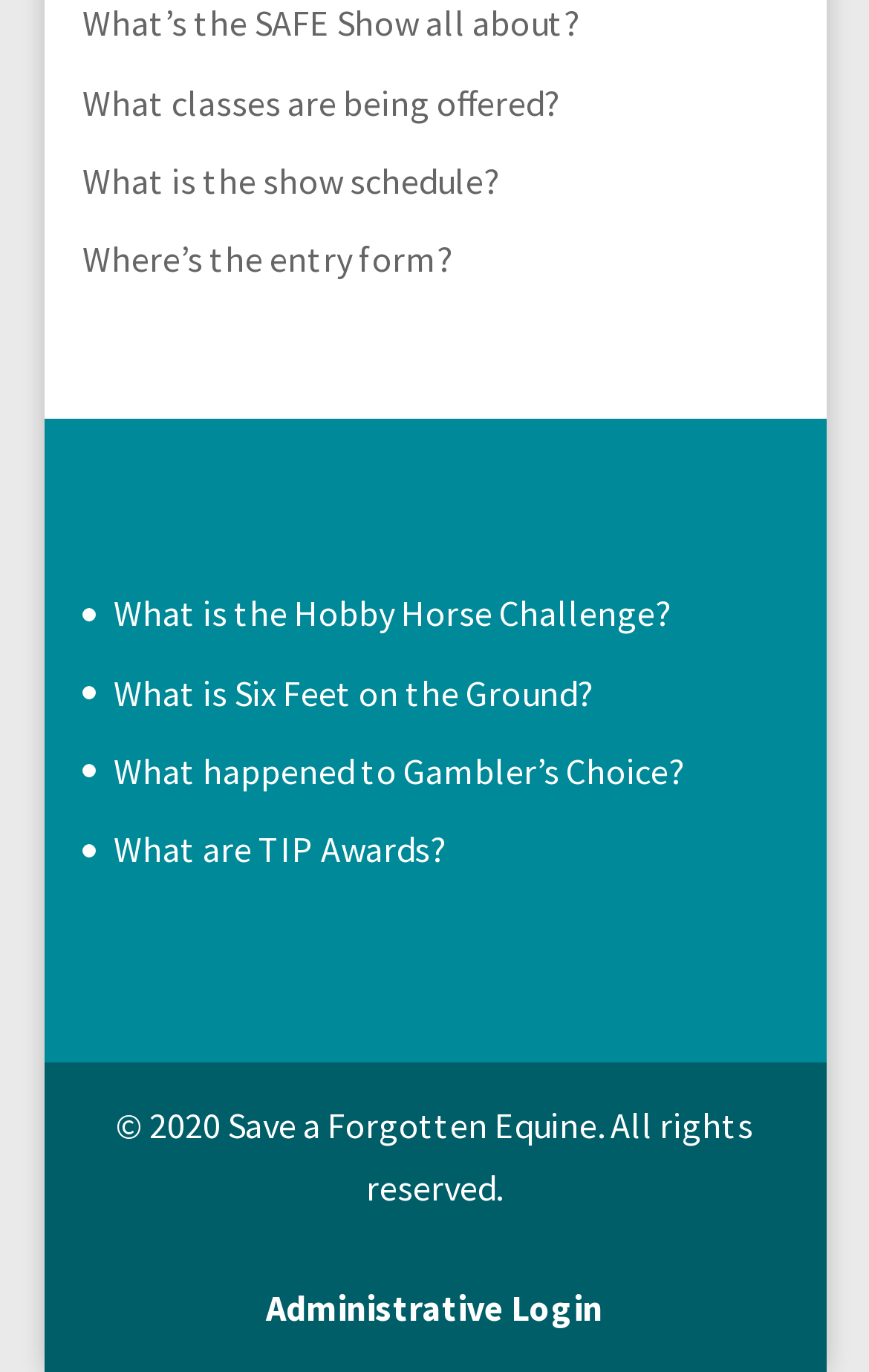Provide a brief response to the question below using a single word or phrase: 
How many links are on the webpage?

7